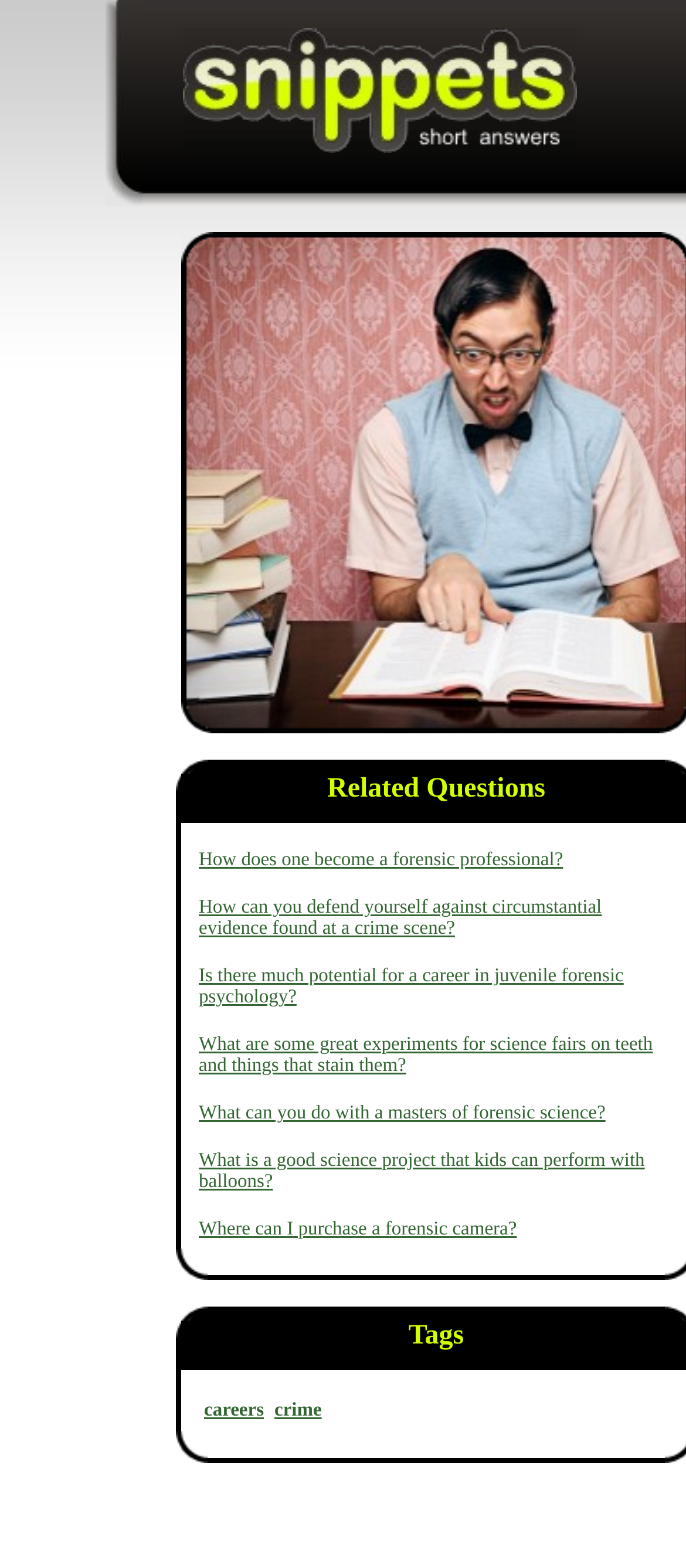Indicate the bounding box coordinates of the clickable region to achieve the following instruction: "Click on the link to learn about careers in forensic science."

[0.297, 0.893, 0.385, 0.906]